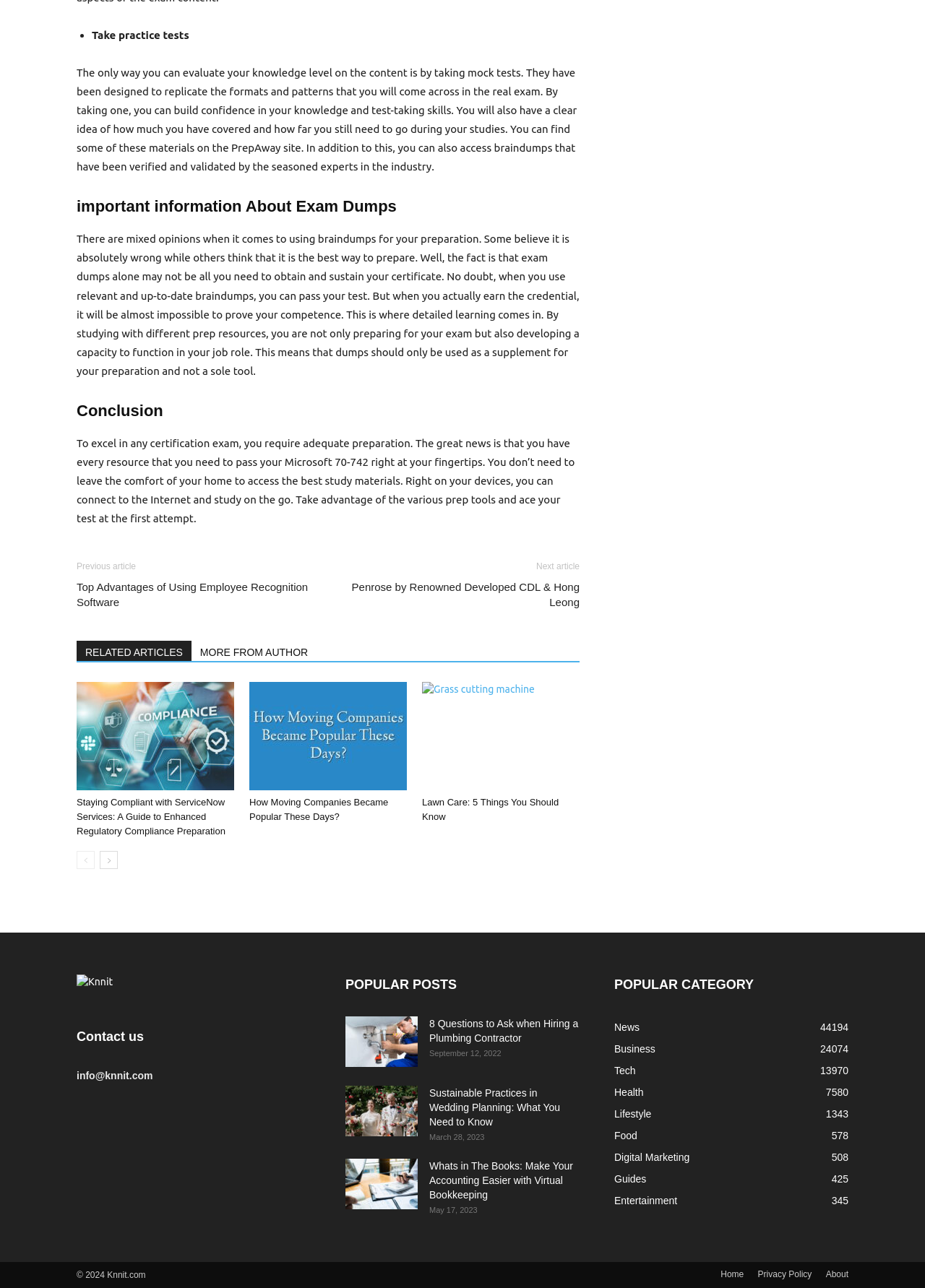Identify the bounding box coordinates of the element to click to follow this instruction: 'View details of Thinking Trainers Mathematics Challenging Word Problems Kindergarten First Year Singapore Math International'. Ensure the coordinates are four float values between 0 and 1, provided as [left, top, right, bottom].

None